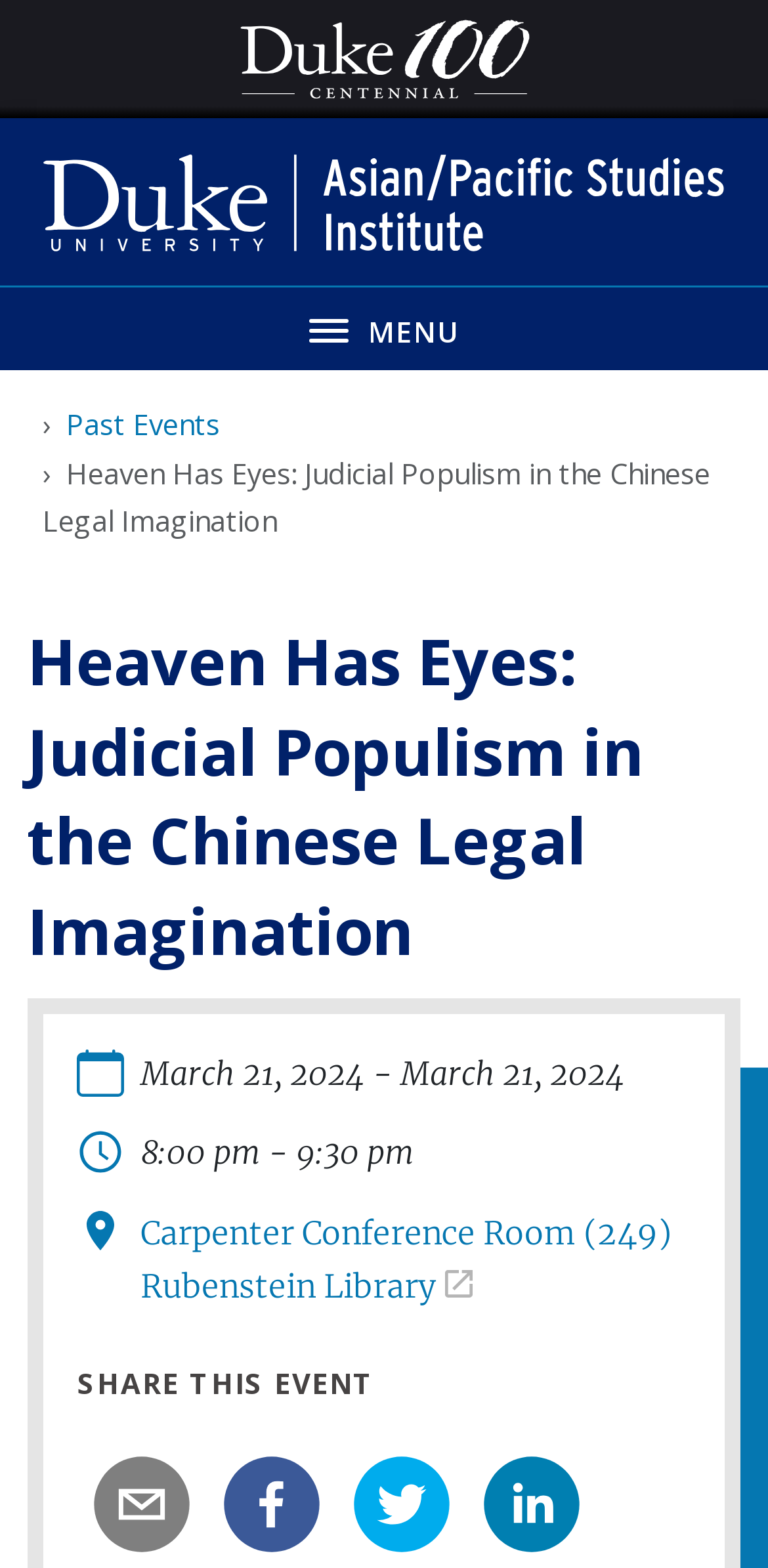What is the event title?
Please look at the screenshot and answer using one word or phrase.

Heaven Has Eyes: Judicial Populism in the Chinese Legal Imagination